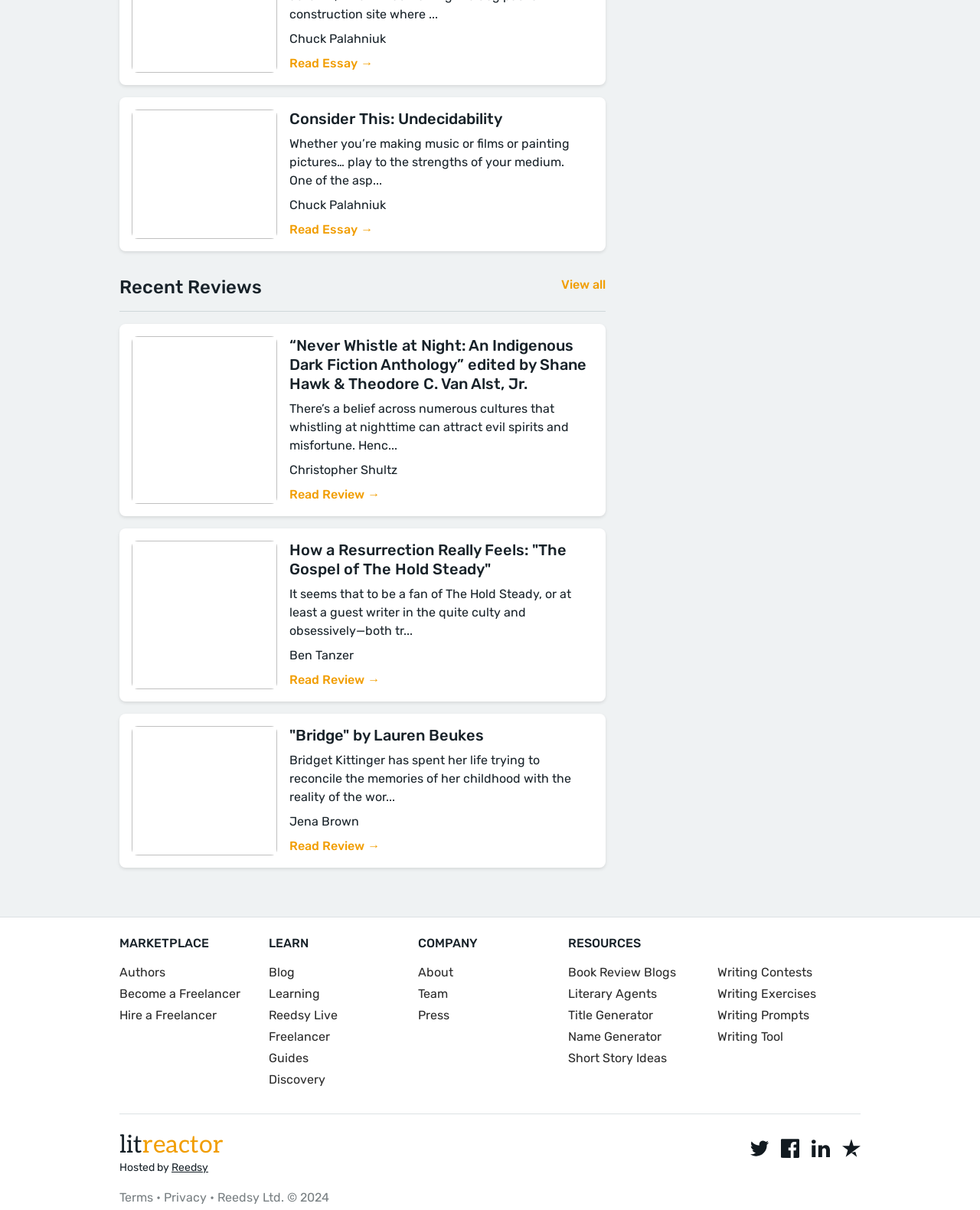Using the description: "Short Story Ideas", identify the bounding box of the corresponding UI element in the screenshot.

[0.579, 0.867, 0.726, 0.882]